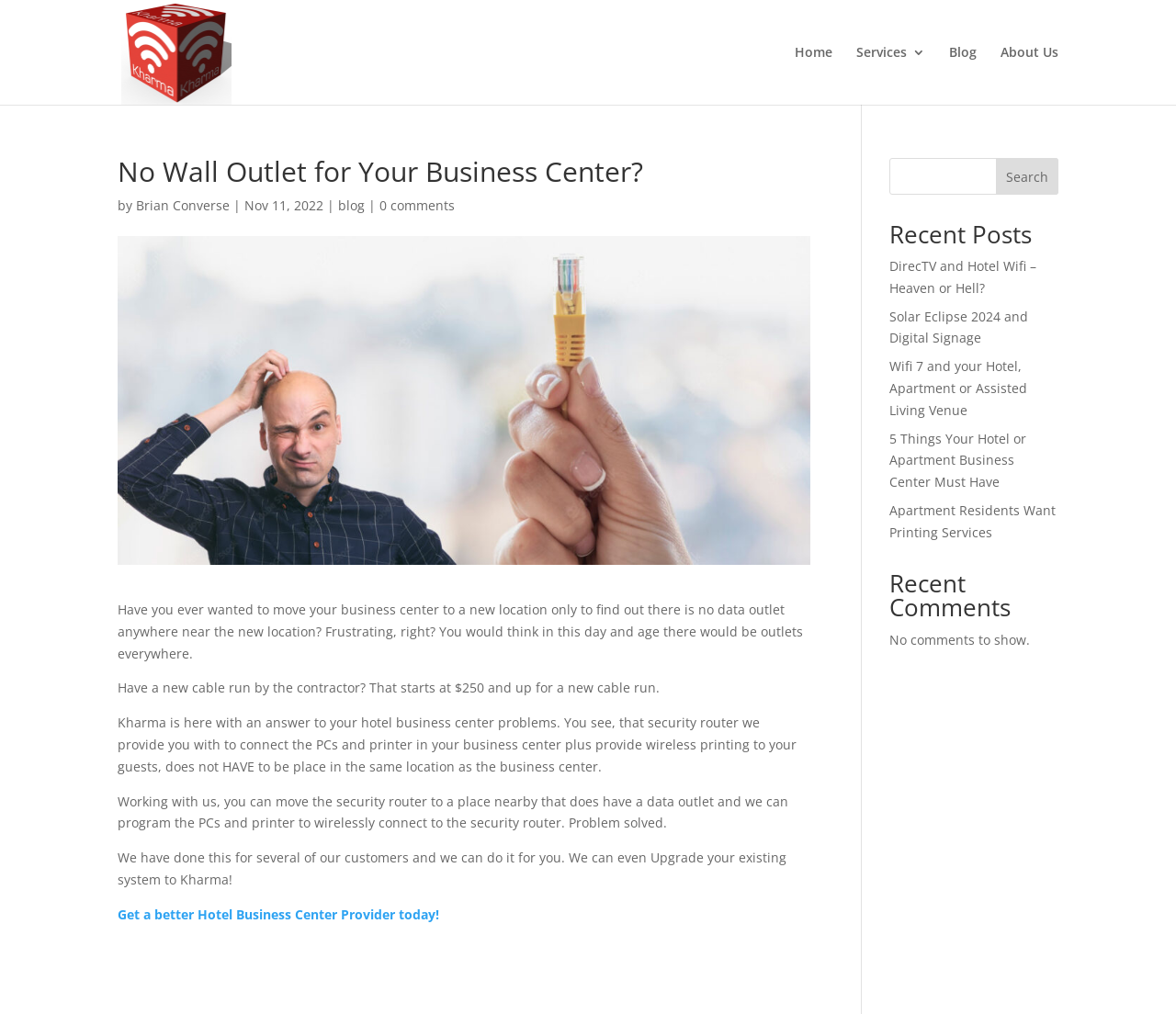Based on the image, provide a detailed and complete answer to the question: 
How many recent posts are listed?

The number of recent posts can be found by counting the links under the 'Recent Posts' heading, which are 5 in total.